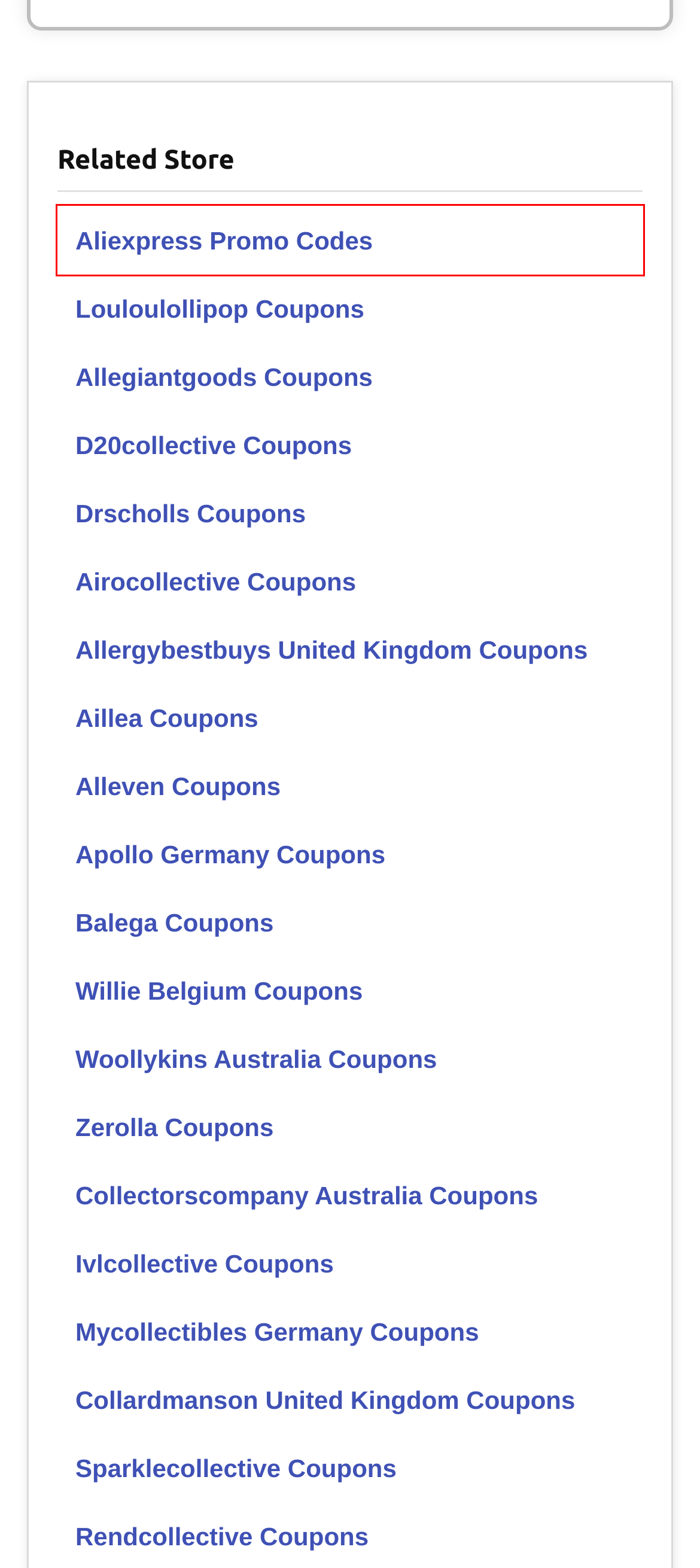Examine the screenshot of a webpage with a red bounding box around a UI element. Your task is to identify the webpage description that best corresponds to the new webpage after clicking the specified element. The given options are:
A. Dr. Scholl's Coupons & Offers: 66% OFF Promo Code
B. Woollykins.com.au Australia Coupons & Offers: 53% OFF Discount Promo Code
C. Apollo Germany Coupons & Offers: 84% OFF Discount Promo Code
D. Aliexpress Promo Codes: Up To 75% OFF Promo Codes
E. Balega Coupons & Offers: 70% OFF Promo Code
F. Airocollective Coupons & Offers: 64% OFF Promo Code
G. Sparklecollective Coupons & Offers: 51% OFF Promo Code
H. Louloulollipop Coupons & Offers: 97% OFF Promo Code June 2024

D